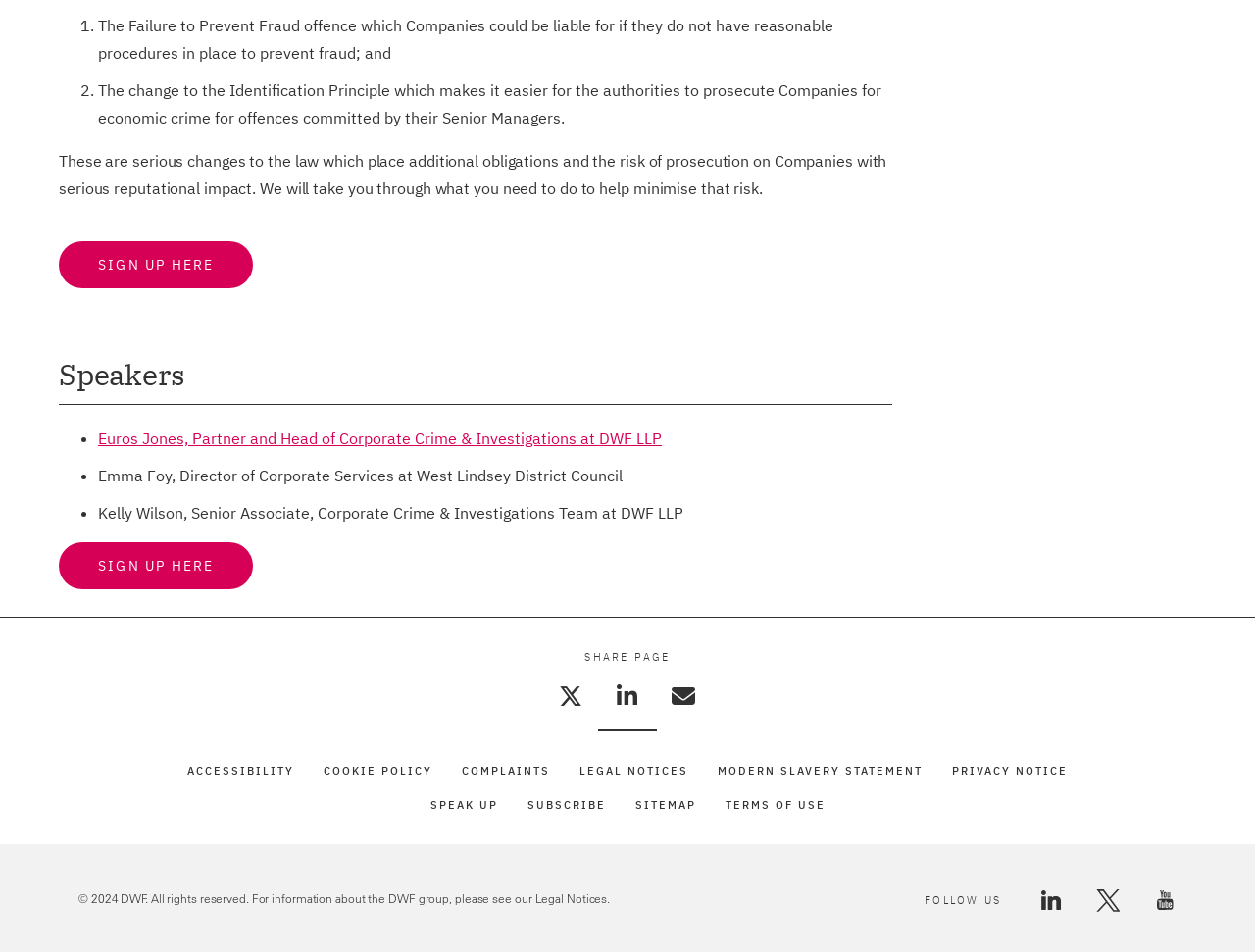Identify the bounding box coordinates of the element that should be clicked to fulfill this task: "Follow DWF on LinkedIn". The coordinates should be provided as four float numbers between 0 and 1, i.e., [left, top, right, bottom].

[0.828, 0.933, 0.847, 0.954]